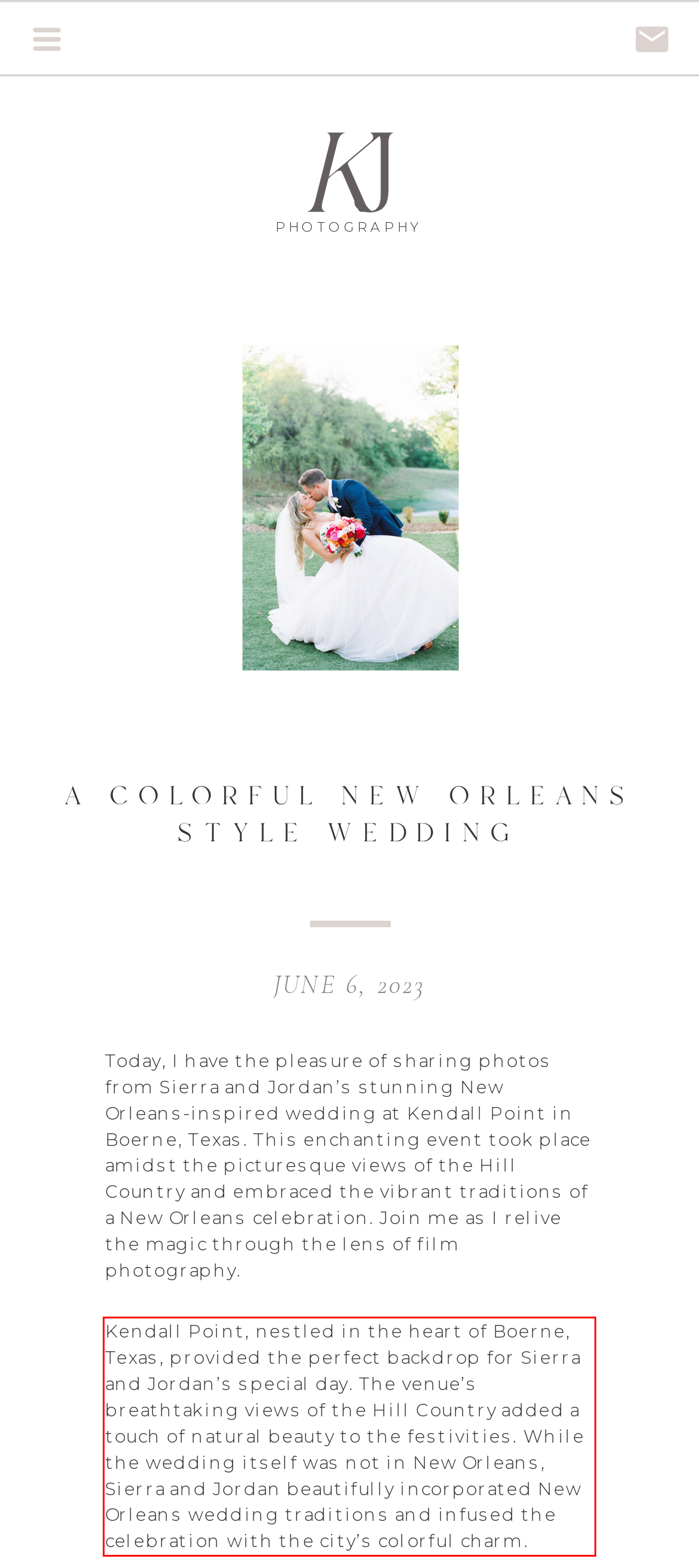Please perform OCR on the UI element surrounded by the red bounding box in the given webpage screenshot and extract its text content.

Kendall Point, nestled in the heart of Boerne, Texas, provided the perfect backdrop for Sierra and Jordan’s special day. The venue’s breathtaking views of the Hill Country added a touch of natural beauty to the festivities. While the wedding itself was not in New Orleans, Sierra and Jordan beautifully incorporated New Orleans wedding traditions and infused the celebration with the city’s colorful charm.